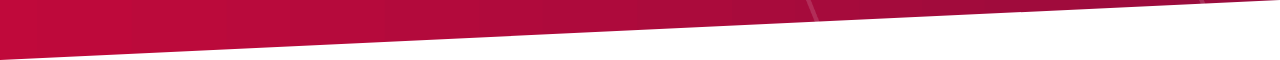Paint a vivid picture of the image with your description.

The image features a vibrant red gradient that transitions into a darker shade, creating a visually striking element for the webpage. This design choice effectively complements the professional theme of the site, which focuses on the practice statement regarding Alternative Dispute Resolution (ADR) by Townends Accountants LLP. The gradient serves as a backdrop that enhances the content listed below, guiding the viewer's attention and creating a cohesive aesthetic throughout the page. The layout, combined with the informative text, aims to engage users seeking clarity on ADR processes and related tax queries.